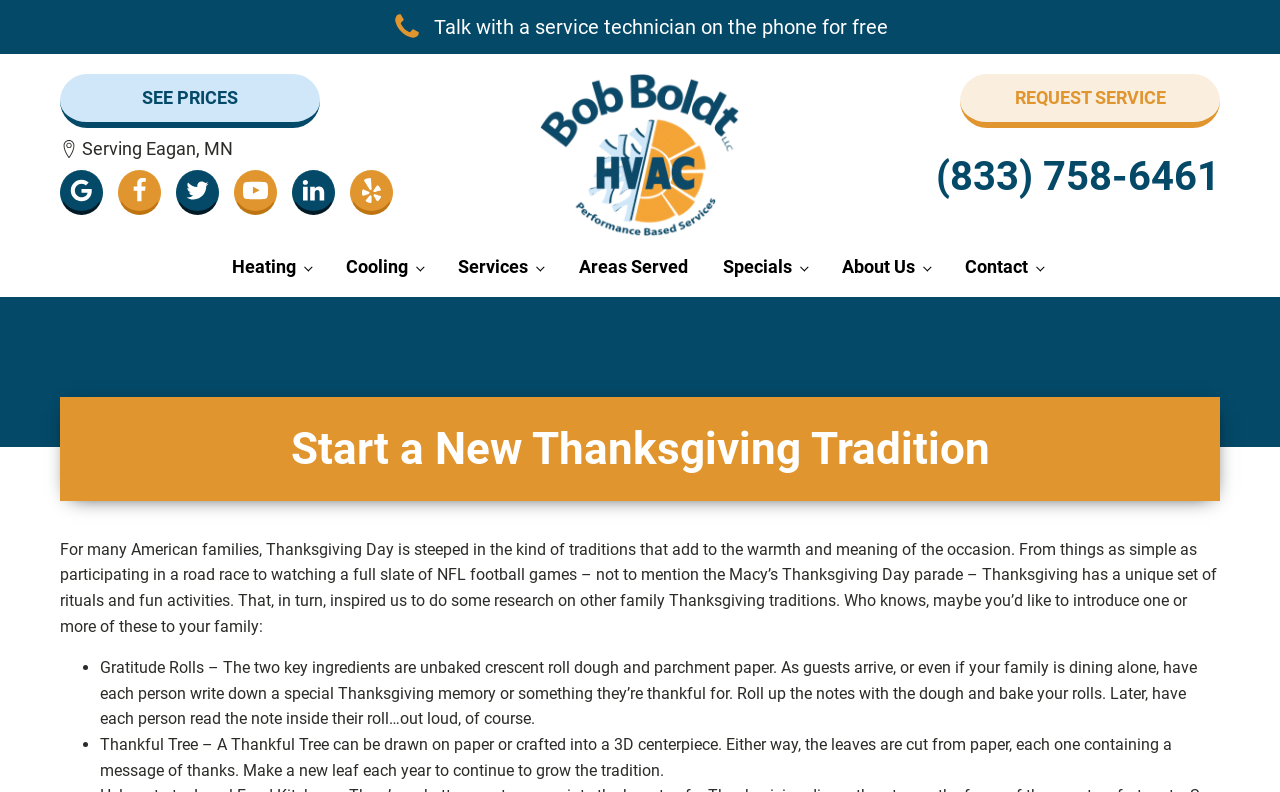How many social media links are there?
Answer the question in as much detail as possible.

I counted the number of social media links by looking at the svg roots with group names 'google', 'facebook', 'twitter', 'linkedin', and 'yelp' which are located near the top of the webpage.